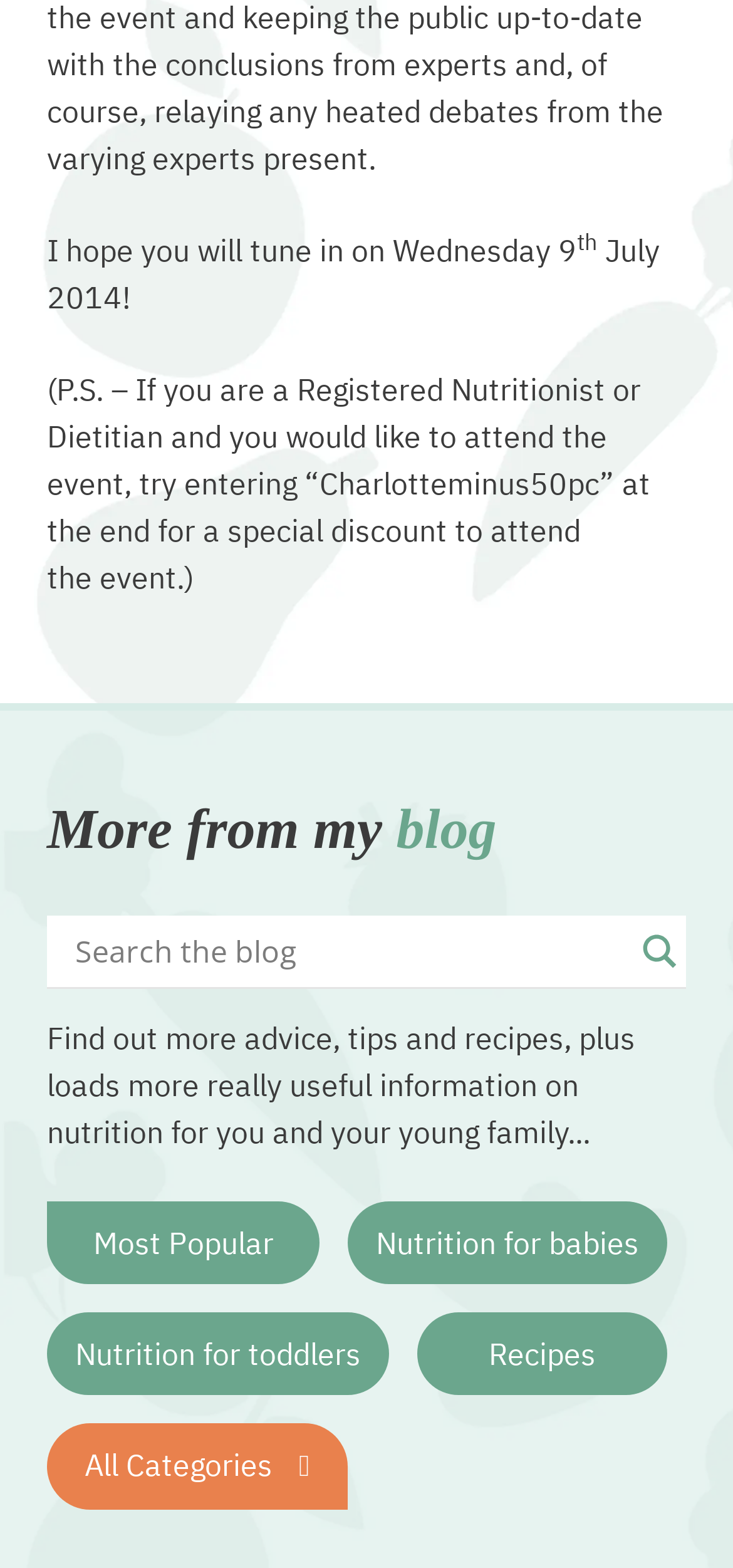Using the format (top-left x, top-left y, bottom-right x, bottom-right y), provide the bounding box coordinates for the described UI element. All values should be floating point numbers between 0 and 1: Most Popular

[0.064, 0.767, 0.436, 0.819]